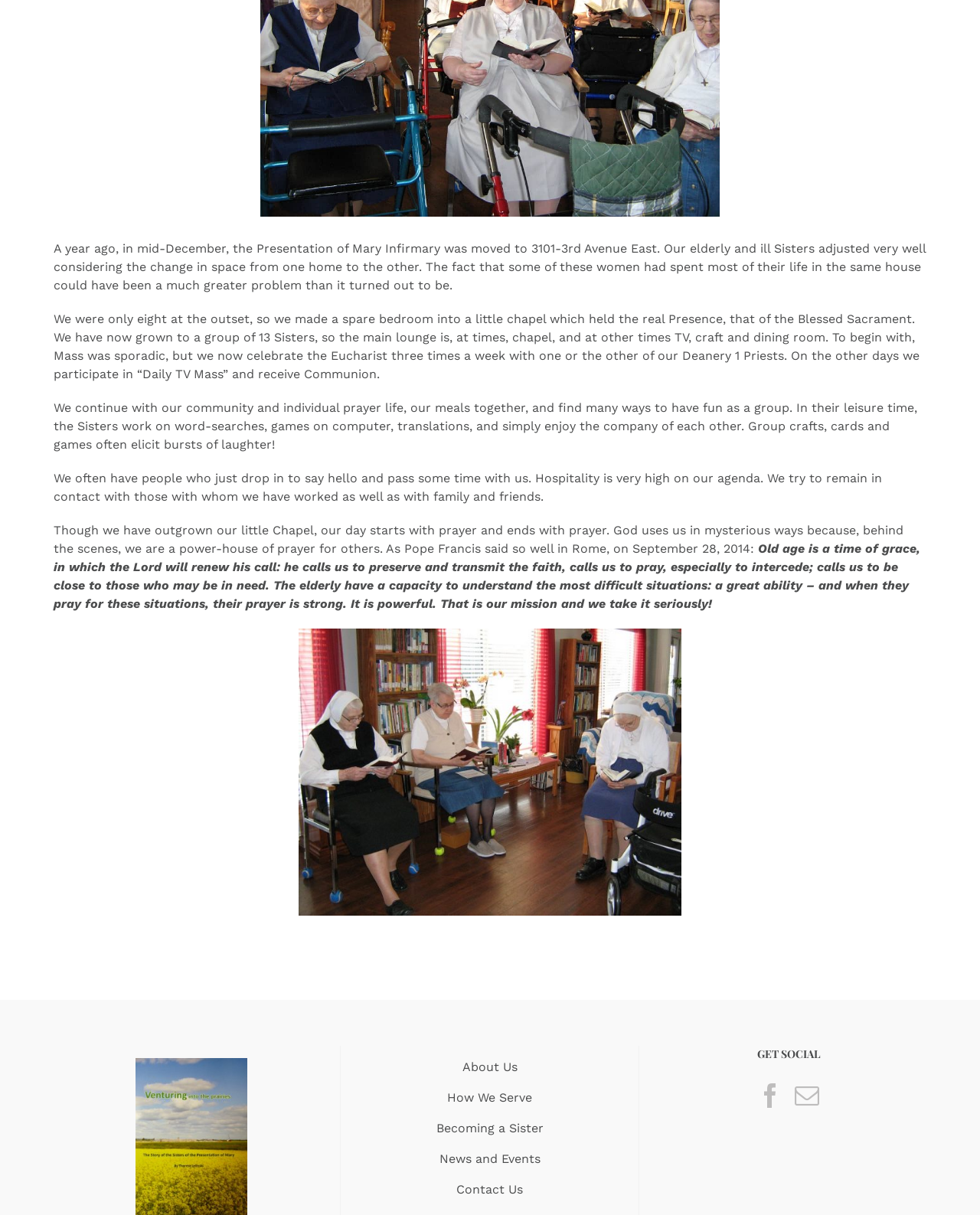Please determine the bounding box coordinates for the UI element described here. Use the format (top-left x, top-left y, bottom-right x, bottom-right y) with values bounded between 0 and 1: Contact Us

[0.466, 0.973, 0.534, 0.985]